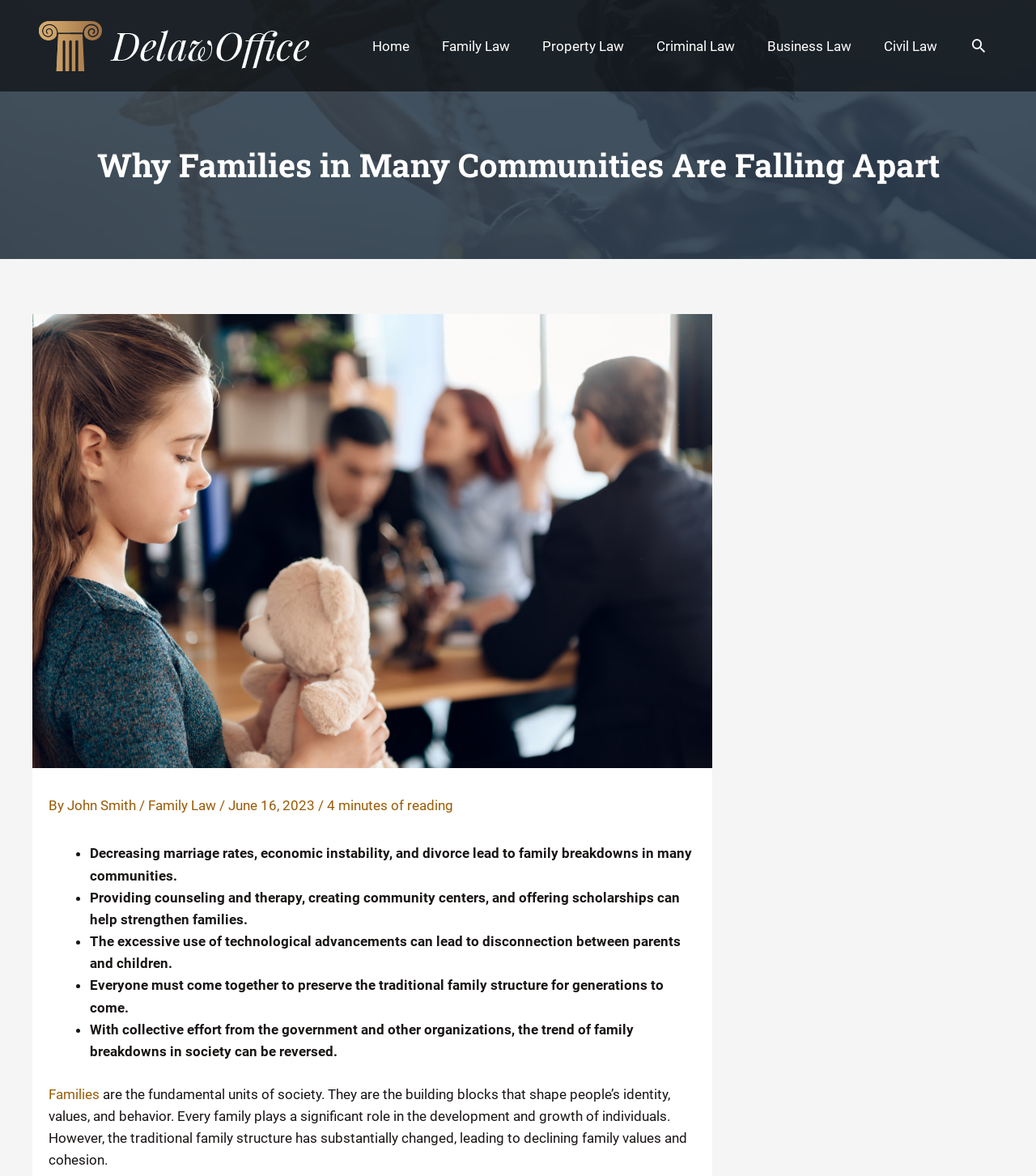Using floating point numbers between 0 and 1, provide the bounding box coordinates in the format (top-left x, top-left y, bottom-right x, bottom-right y). Locate the UI element described here: alt="delaw office logo"

[0.031, 0.031, 0.315, 0.045]